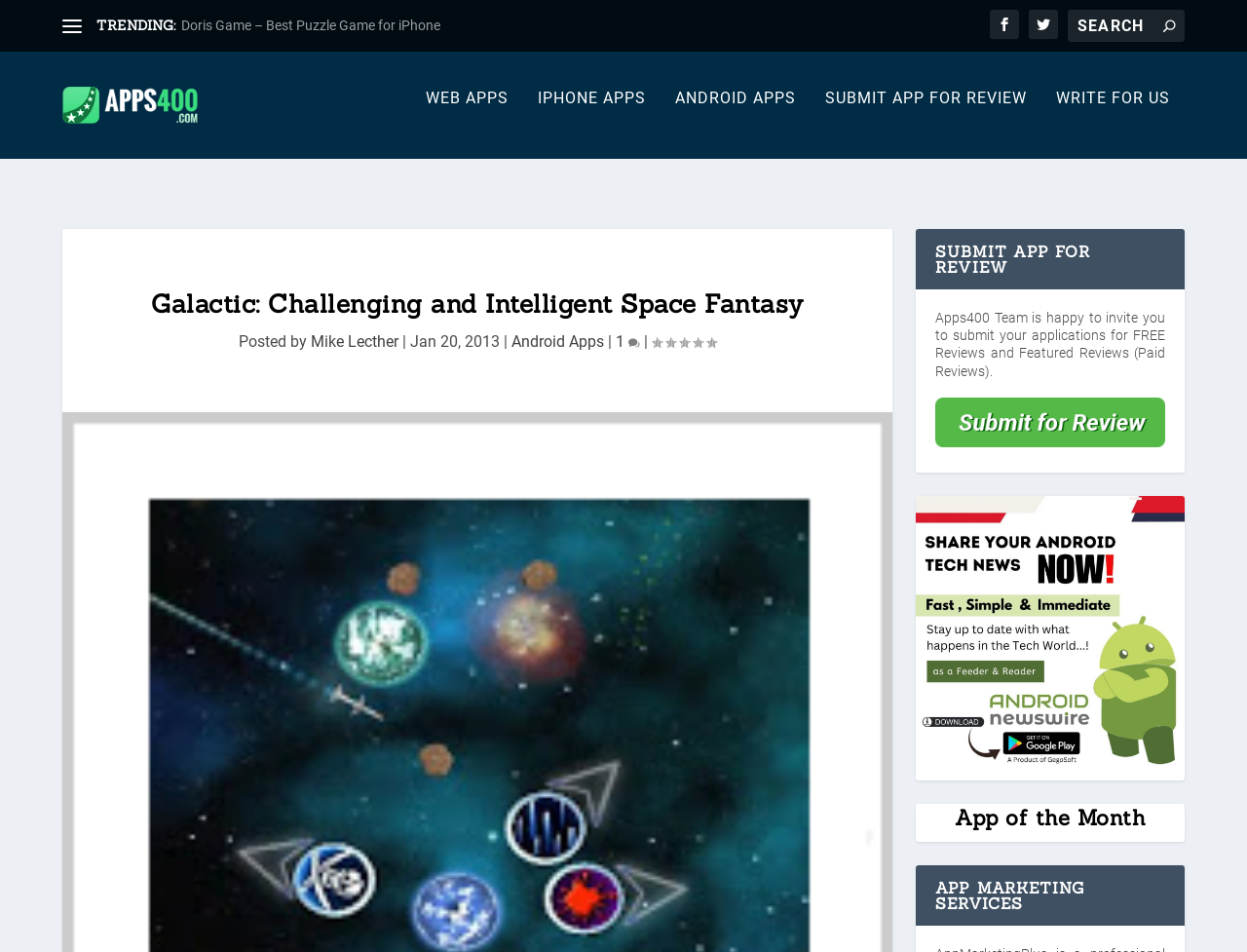What is the date of the app review?
Provide a concise answer using a single word or phrase based on the image.

Jan 20, 2013